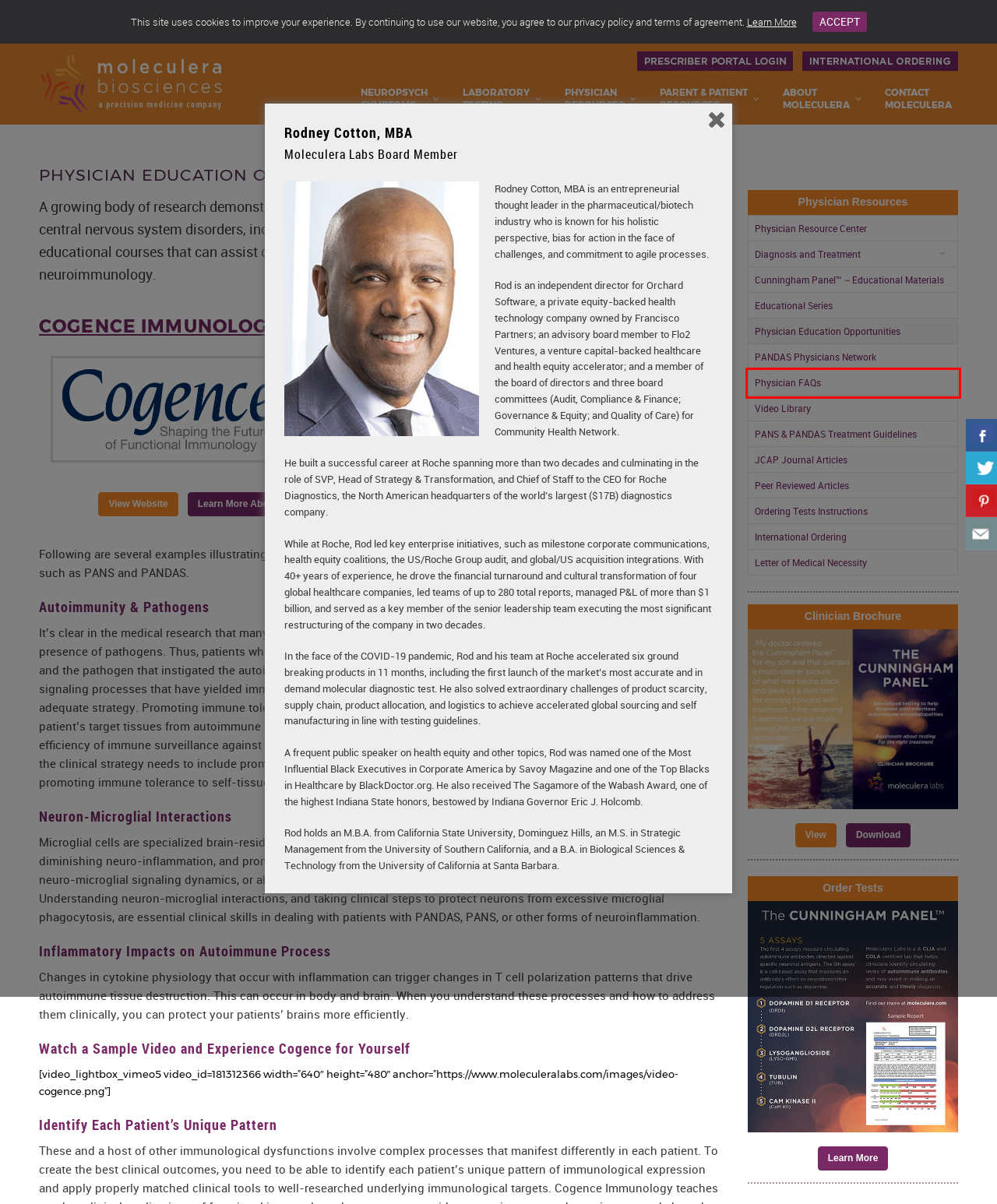You are provided with a screenshot of a webpage that has a red bounding box highlighting a UI element. Choose the most accurate webpage description that matches the new webpage after clicking the highlighted element. Here are your choices:
A. Moleculera Portal
B. Physicians Video Library - Moleculera Labs
C. PANS & PANDAS Treatment Guidelines - Moleculera Labs
D. Physician Frequently Asked Questions - Moleculera Labs
E. Cookie Policy - Moleculera Labs
F. Cunningham Panel™ − Educational Materials - Moleculera Labs
G. Patient Resource Center | Moleculera Labs
H. Peer-reviewed Journal Articles - Neuropsychiatric Disorders PANS and PANDAS

D